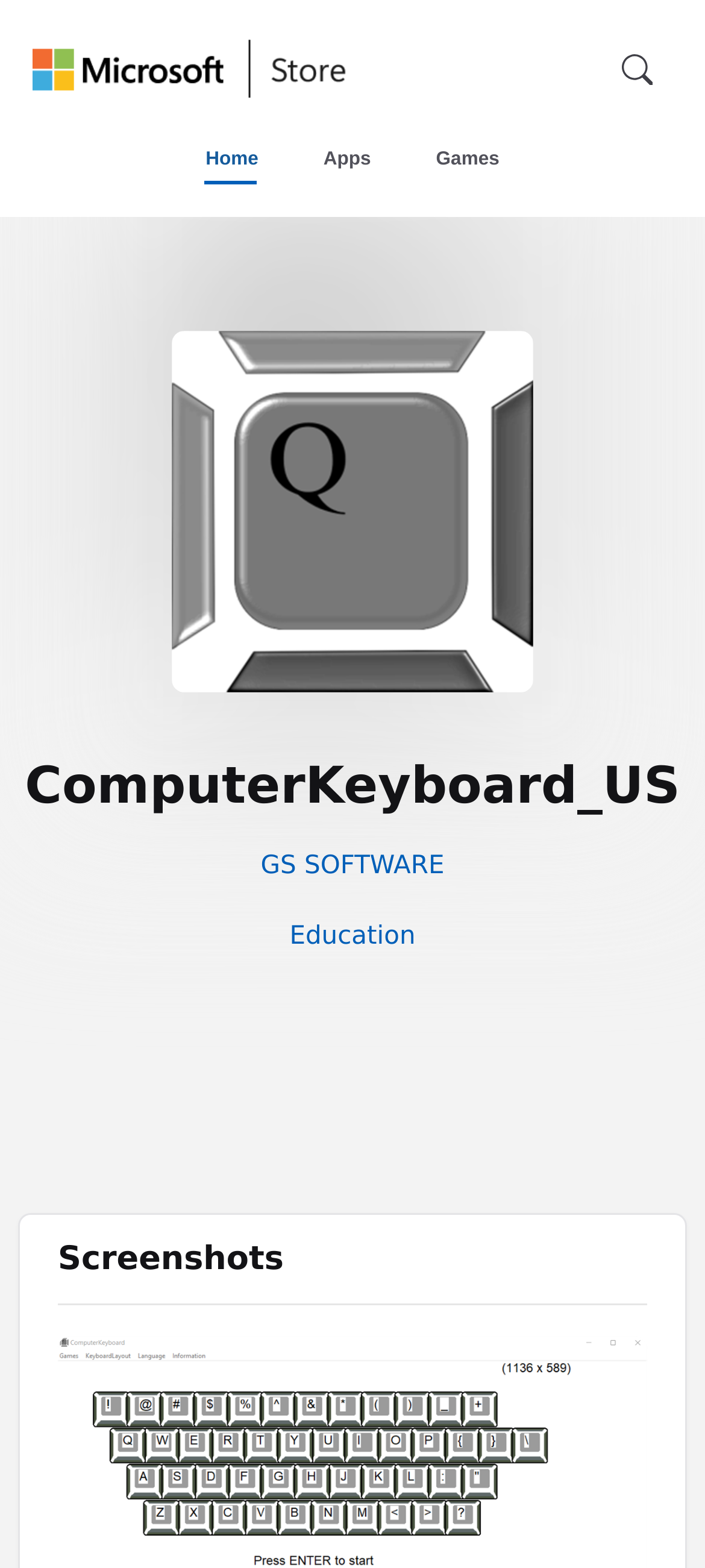Locate and provide the bounding box coordinates for the HTML element that matches this description: "aria-label="Microsoft Store home"".

[0.353, 0.024, 0.491, 0.066]